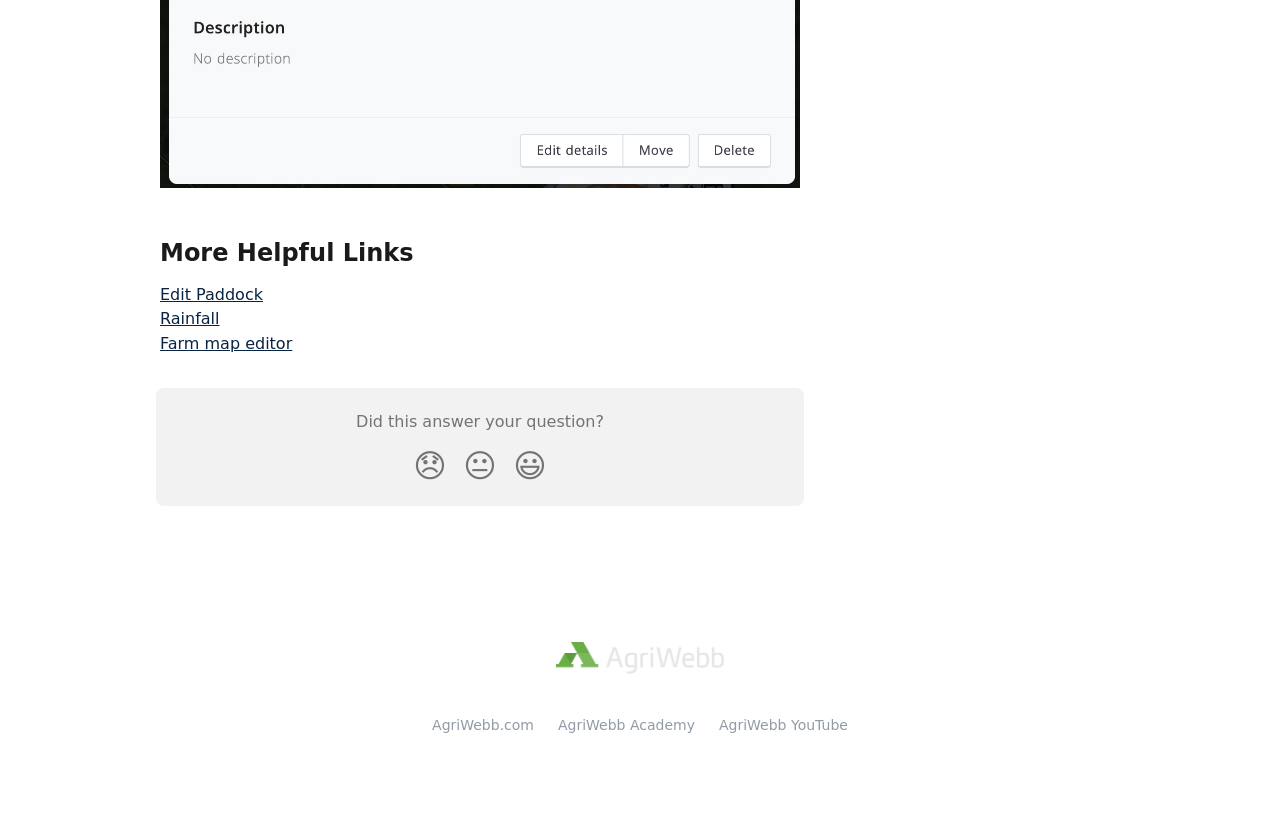Determine the bounding box coordinates for the clickable element required to fulfill the instruction: "Open 'Farm map editor'". Provide the coordinates as four float numbers between 0 and 1, i.e., [left, top, right, bottom].

[0.125, 0.409, 0.228, 0.432]